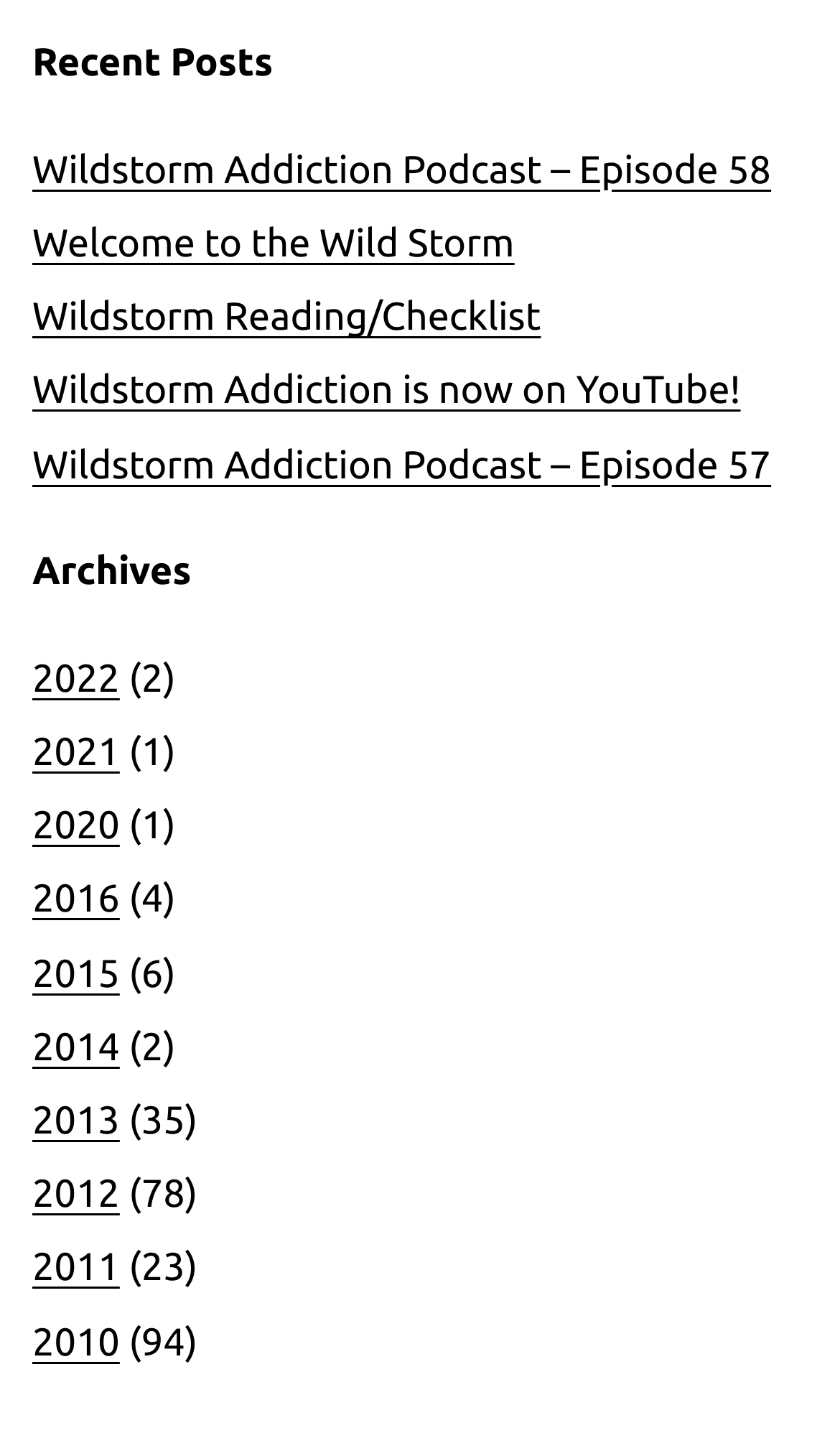How many recent posts are listed?
With the help of the image, please provide a detailed response to the question.

I counted the number of links under the 'Recent Posts' heading, which are 'Wildstorm Addiction Podcast – Episode 58', 'Welcome to the Wild Storm', 'Wildstorm Reading/Checklist', 'Wildstorm Addiction is now on YouTube!', and 'Wildstorm Addiction Podcast – Episode 57'.